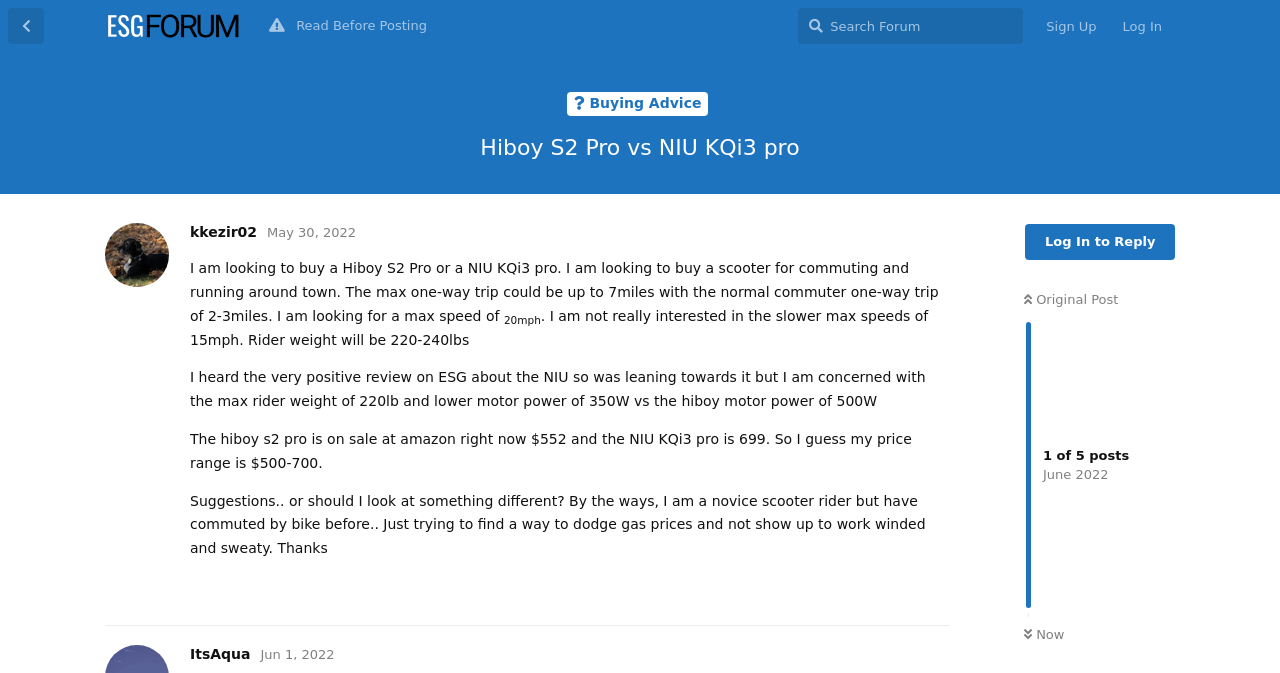Determine the bounding box coordinates of the region I should click to achieve the following instruction: "Reply to the post". Ensure the bounding box coordinates are four float numbers between 0 and 1, i.e., [left, top, right, bottom].

[0.694, 0.847, 0.742, 0.901]